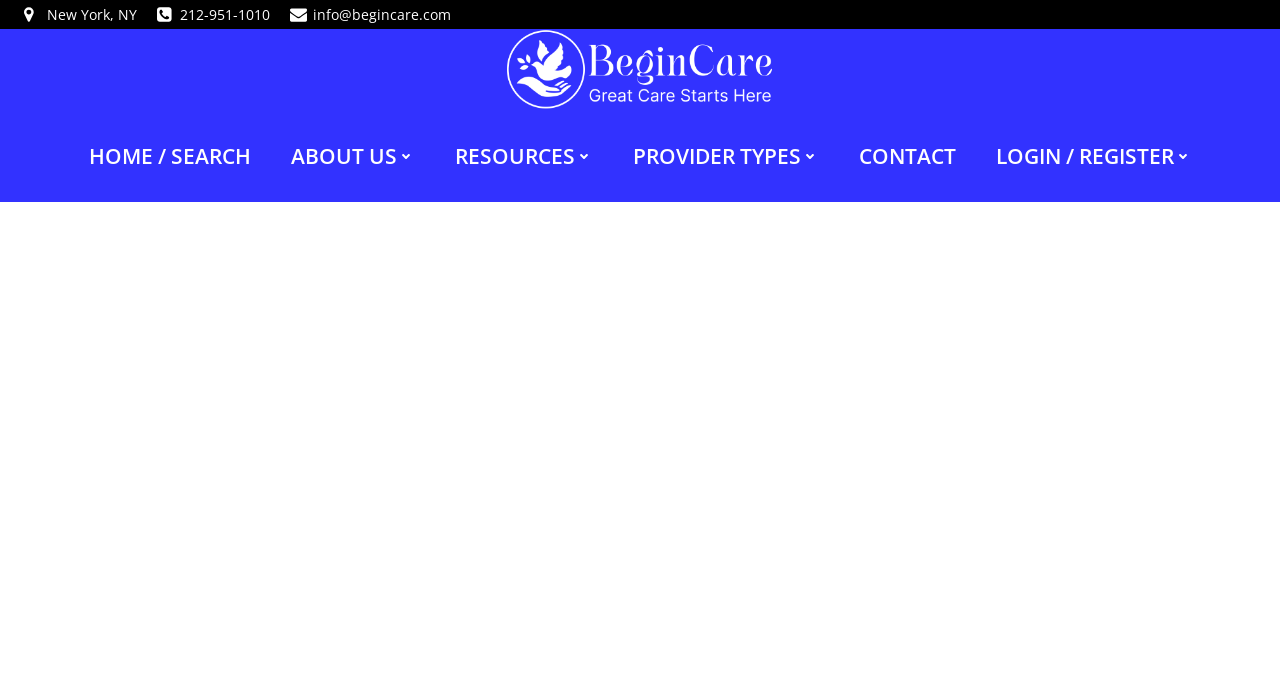Describe all significant elements and features of the webpage.

The webpage appears to be a professional caregiver's website, specifically Begincare. At the top left, there are three small images, likely logos or icons, positioned closely together. To the right of these images, there is a line of text displaying the location "New York, NY", followed by a phone number "212-951-1010" and an email address "info@begincare.com".

Below this top section, there is a prominent link that spans across the middle of the page. Above this link, there is a navigation menu with six options: "HOME / SEARCH", "ABOUT US", "RESOURCES", "PROVIDER TYPES", "CONTACT", and "LOGIN / REGISTER". These links are evenly spaced and aligned horizontally, taking up most of the page's width.

The webpage's focus is on Nazila Tatashadze, a professional caregiver, as indicated by the quote in the meta description. The quote conveys her dedication and emotional connection to her clients, who she considers like family.